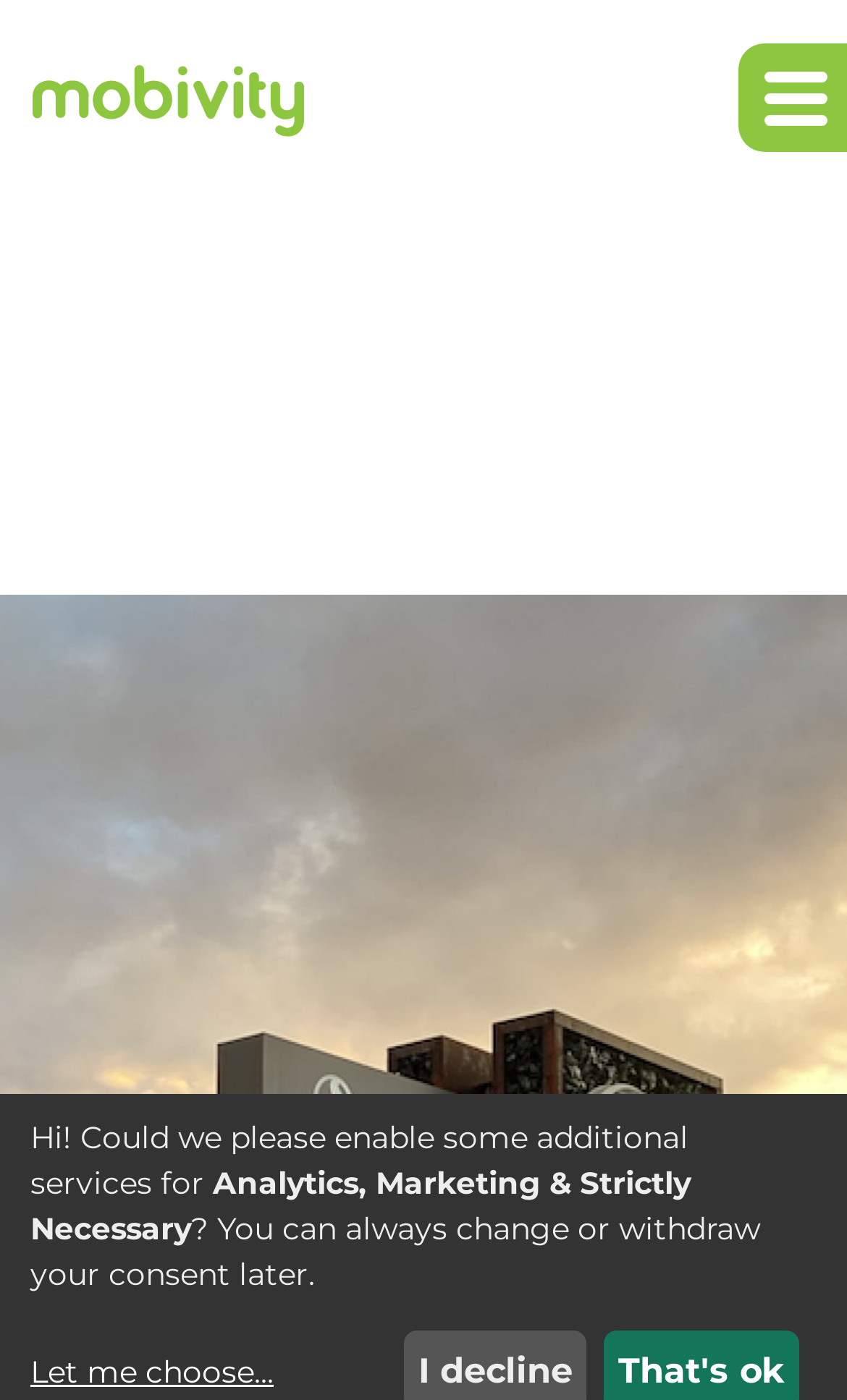Please analyze the image and provide a thorough answer to the question:
What is the category of the press release?

I can see a 'Press Releases' static text element, but it does not specify the category of the press release. It only indicates that the webpage is related to press releases.